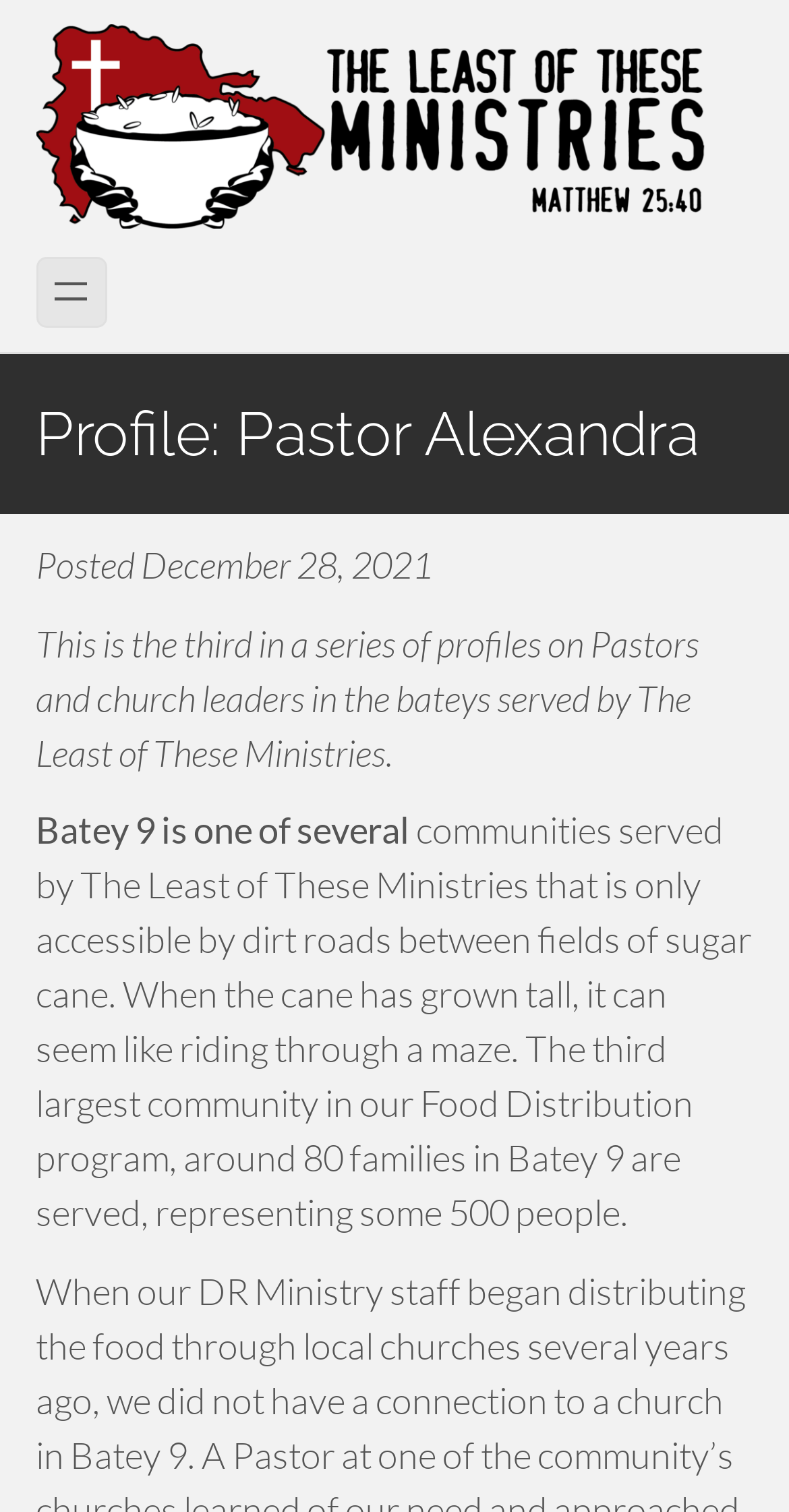Analyze the image and answer the question with as much detail as possible: 
What is the name of the organization?

The name of the organization can be found in the link element 'The Least of These Ministries' which is a child of the Root Element, and also in the image element 'The Least of These Ministries' which is a sibling of the link element.